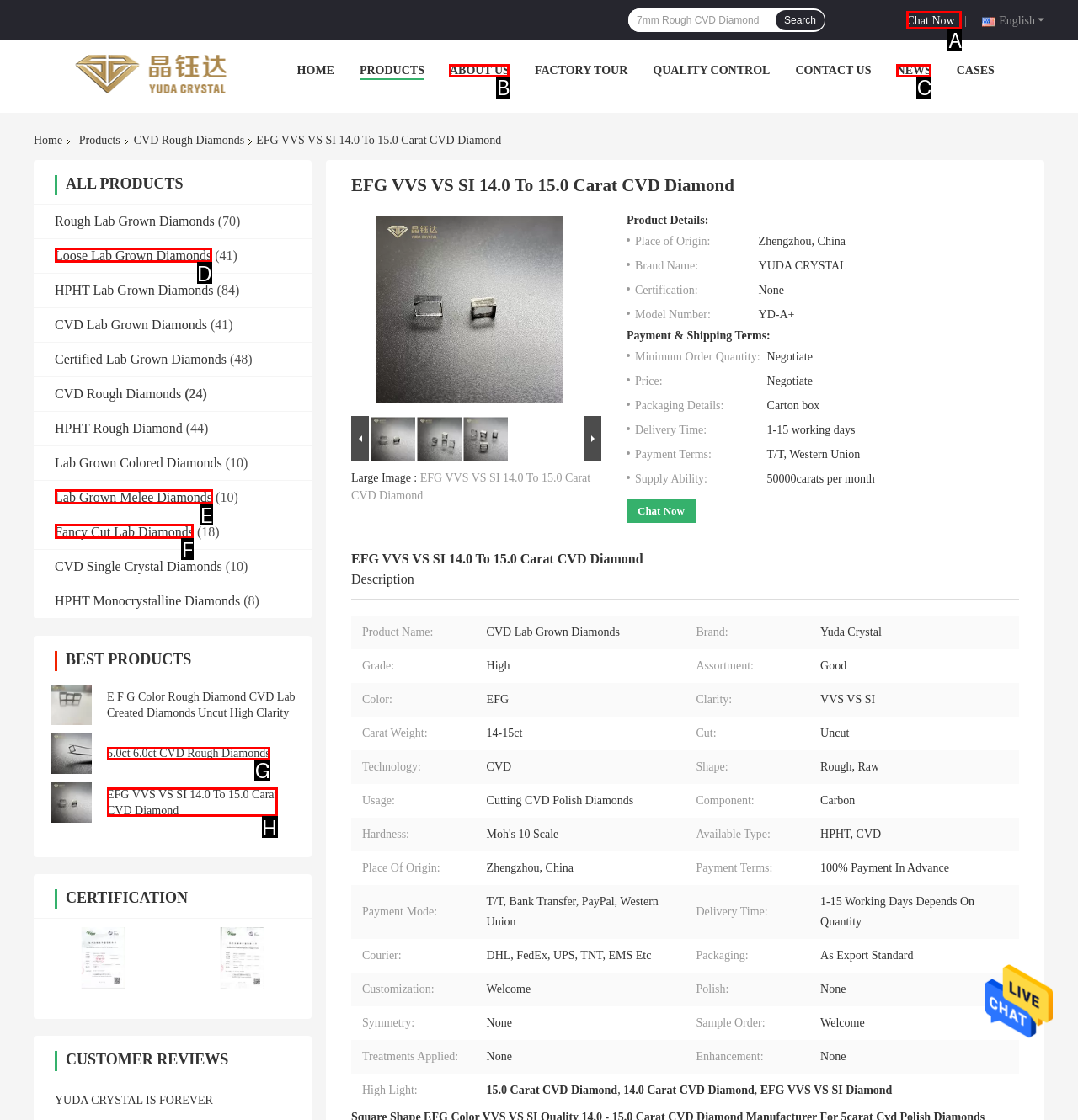Determine which HTML element should be clicked for this task: Chat with the company
Provide the option's letter from the available choices.

A